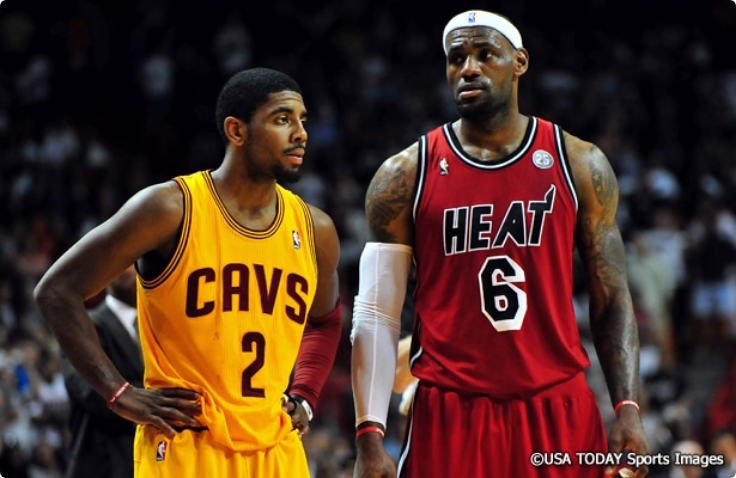What is the source of the image?
Based on the screenshot, provide a one-word or short-phrase response.

USA TODAY Sports Images